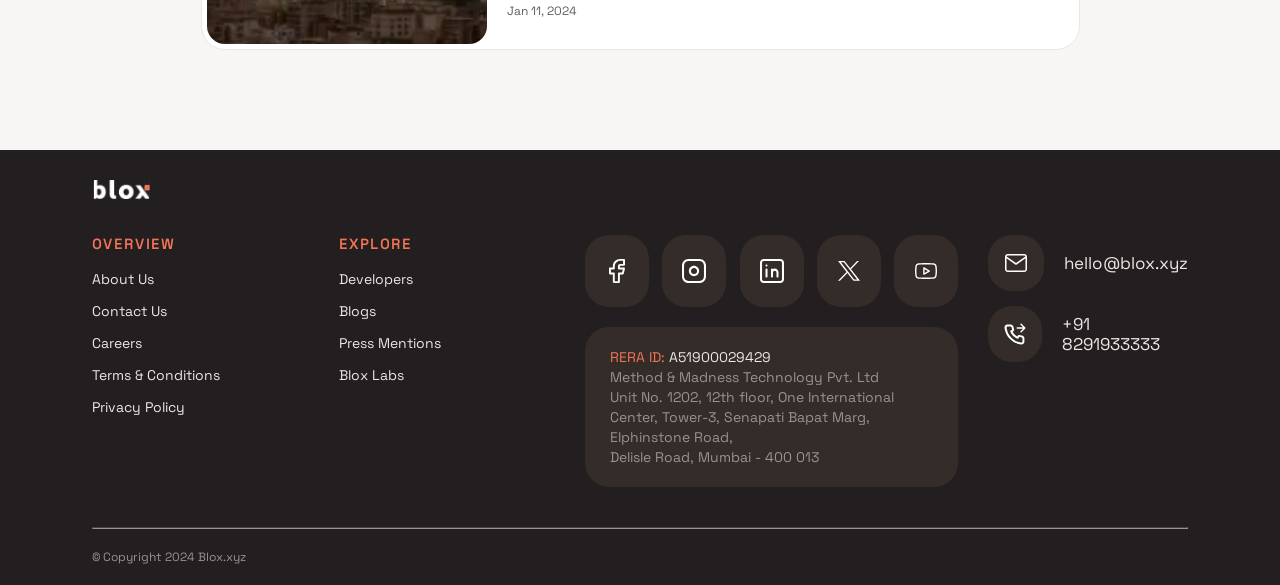Can you identify the bounding box coordinates of the clickable region needed to carry out this instruction: 'Visit Blox Labs'? The coordinates should be four float numbers within the range of 0 to 1, stated as [left, top, right, bottom].

[0.265, 0.614, 0.457, 0.669]